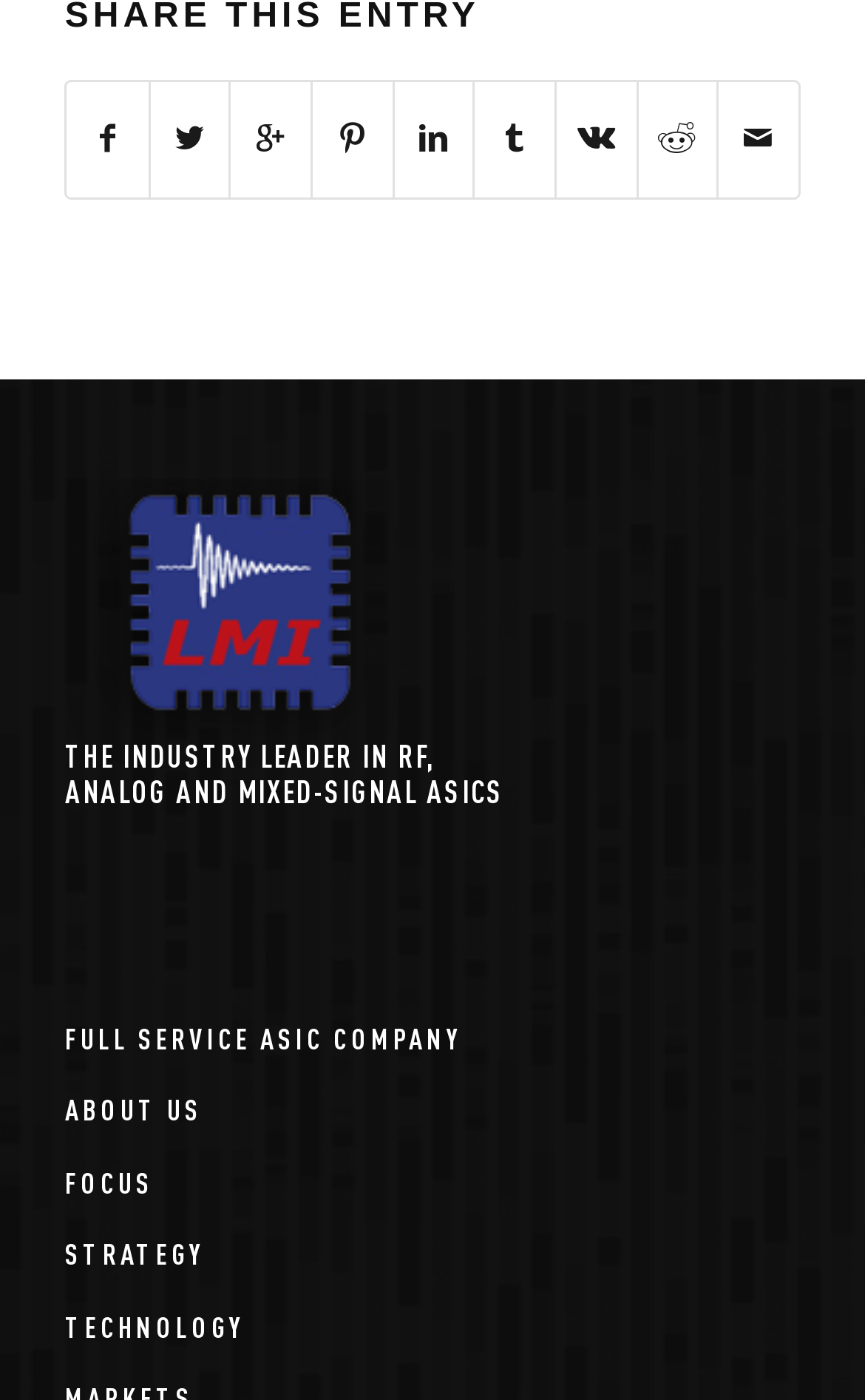Please provide the bounding box coordinates for the element that needs to be clicked to perform the instruction: "learn about the company's strategy". The coordinates must consist of four float numbers between 0 and 1, formatted as [left, top, right, bottom].

[0.075, 0.87, 0.925, 0.922]